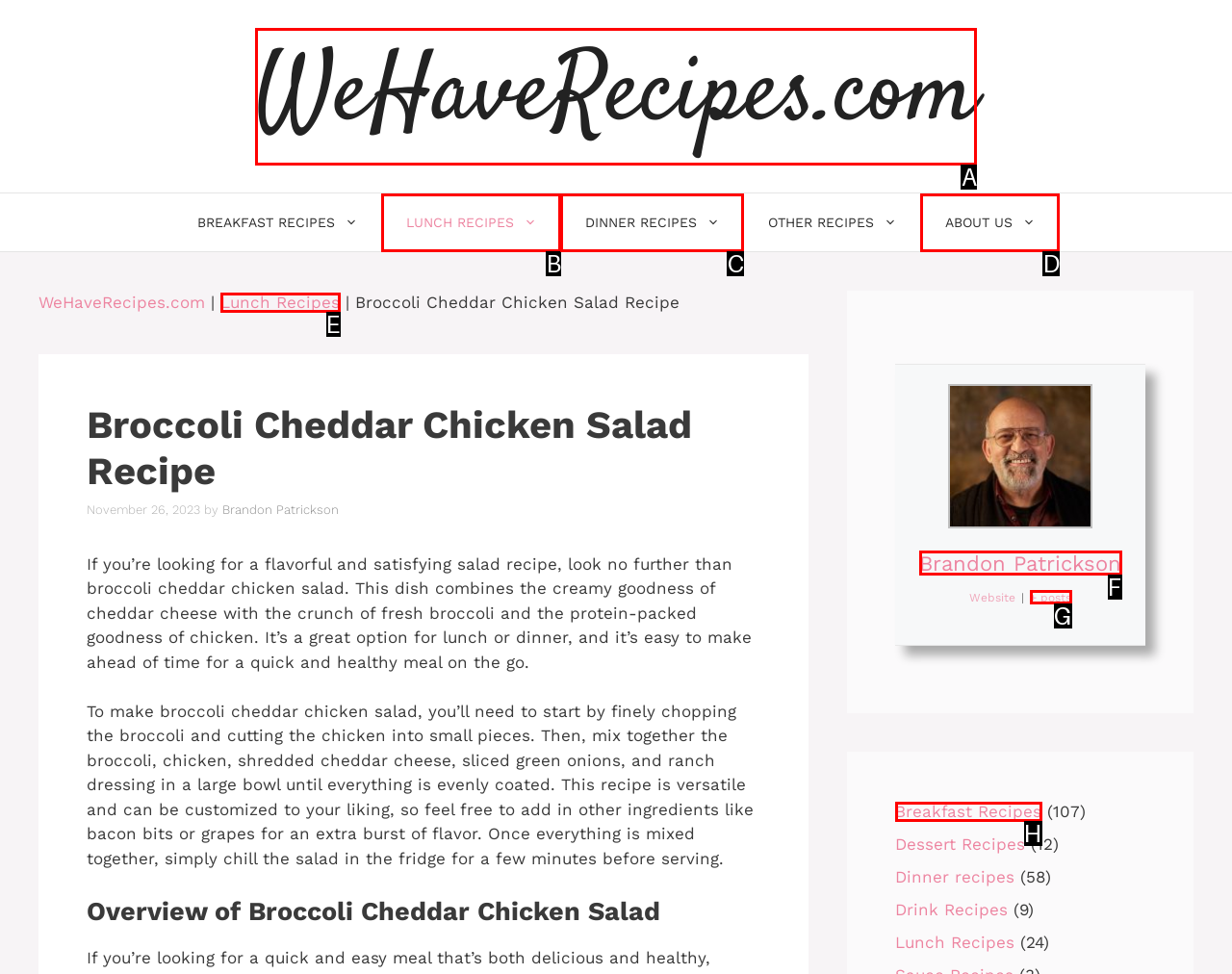Look at the highlighted elements in the screenshot and tell me which letter corresponds to the task: Visit the 'ABOUT US' page.

D